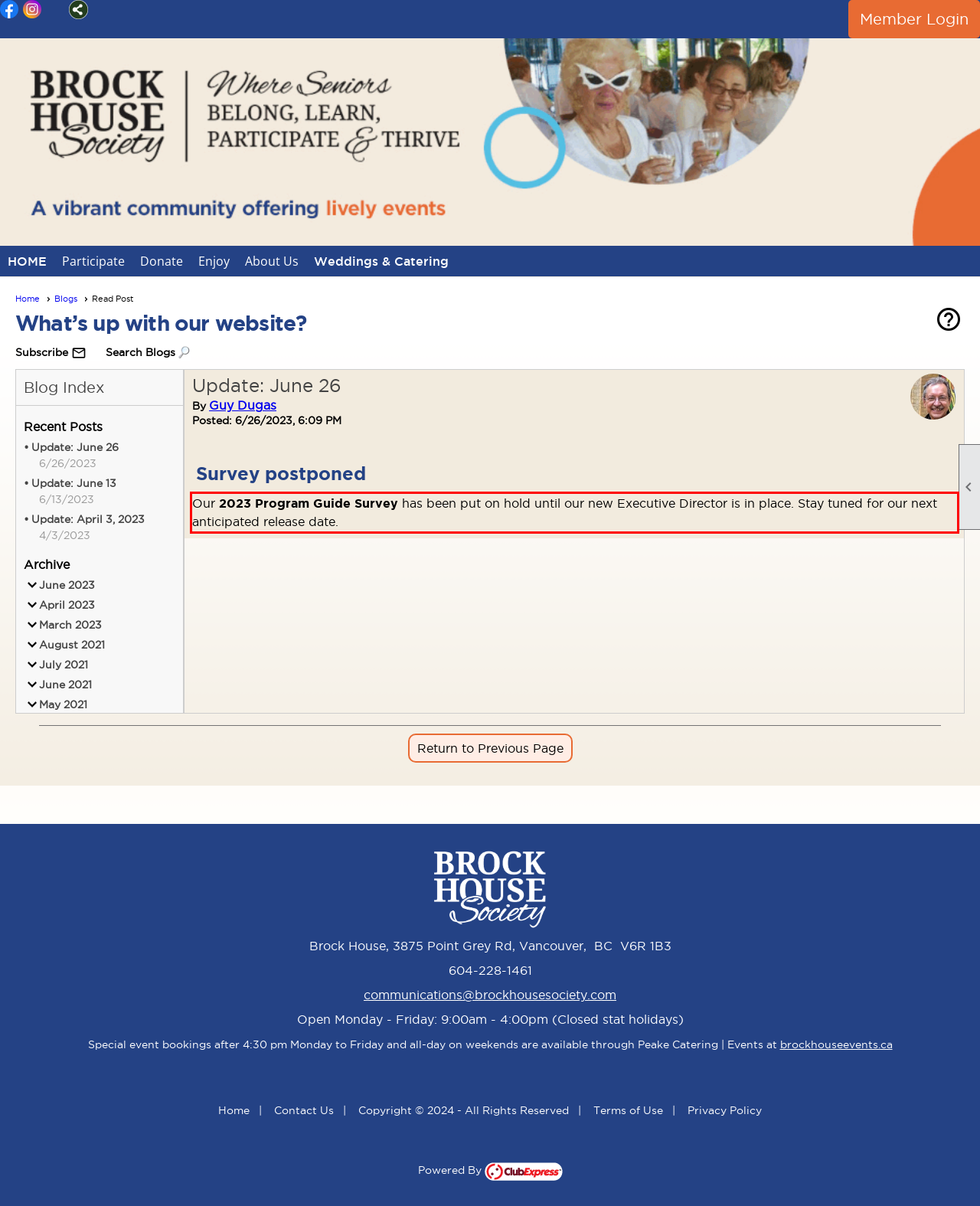Please extract the text content within the red bounding box on the webpage screenshot using OCR.

Our 2023 Program Guide Survey has been put on hold until our new Executive Director is in place. Stay tuned for our next anticipated release date.